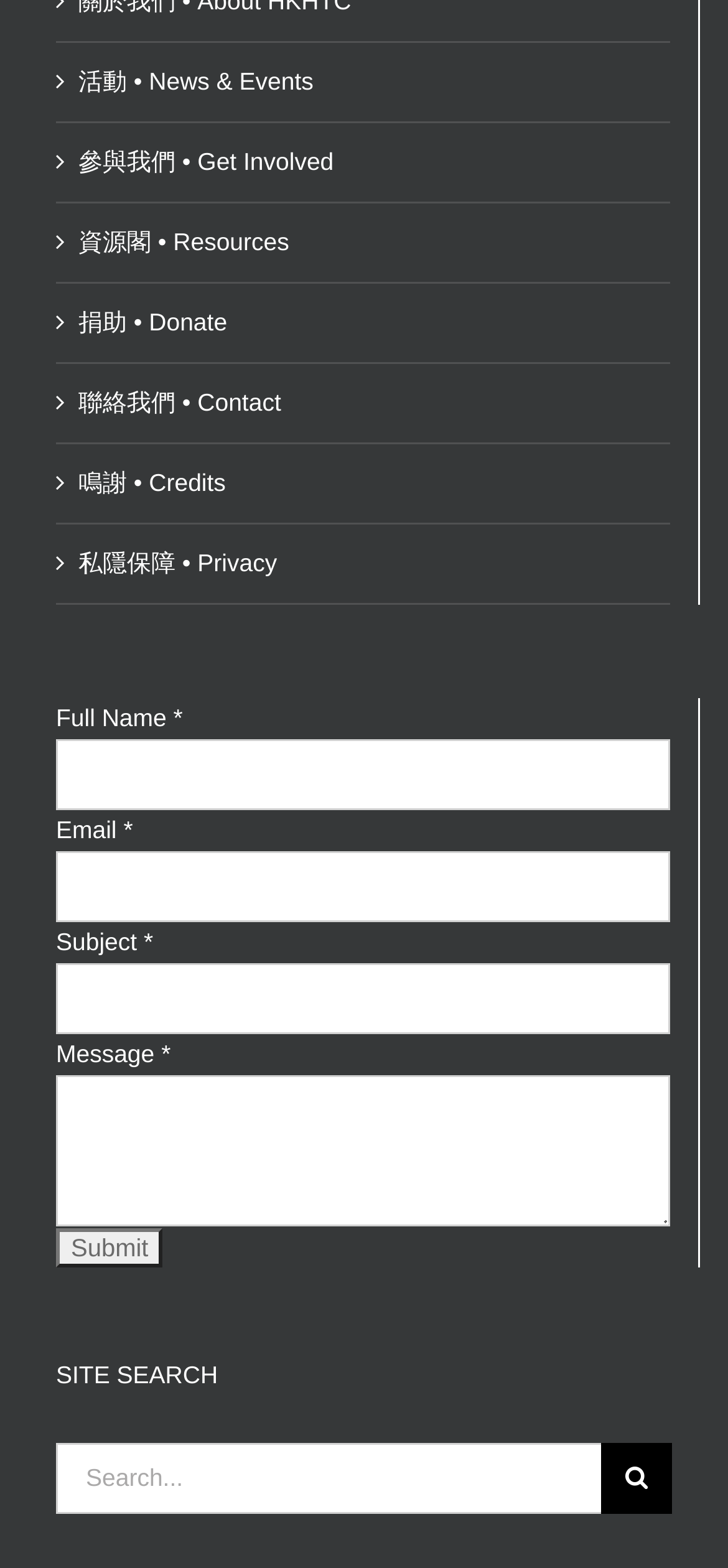Determine the bounding box coordinates of the UI element described by: "value="Submit"".

[0.077, 0.909, 0.224, 0.934]